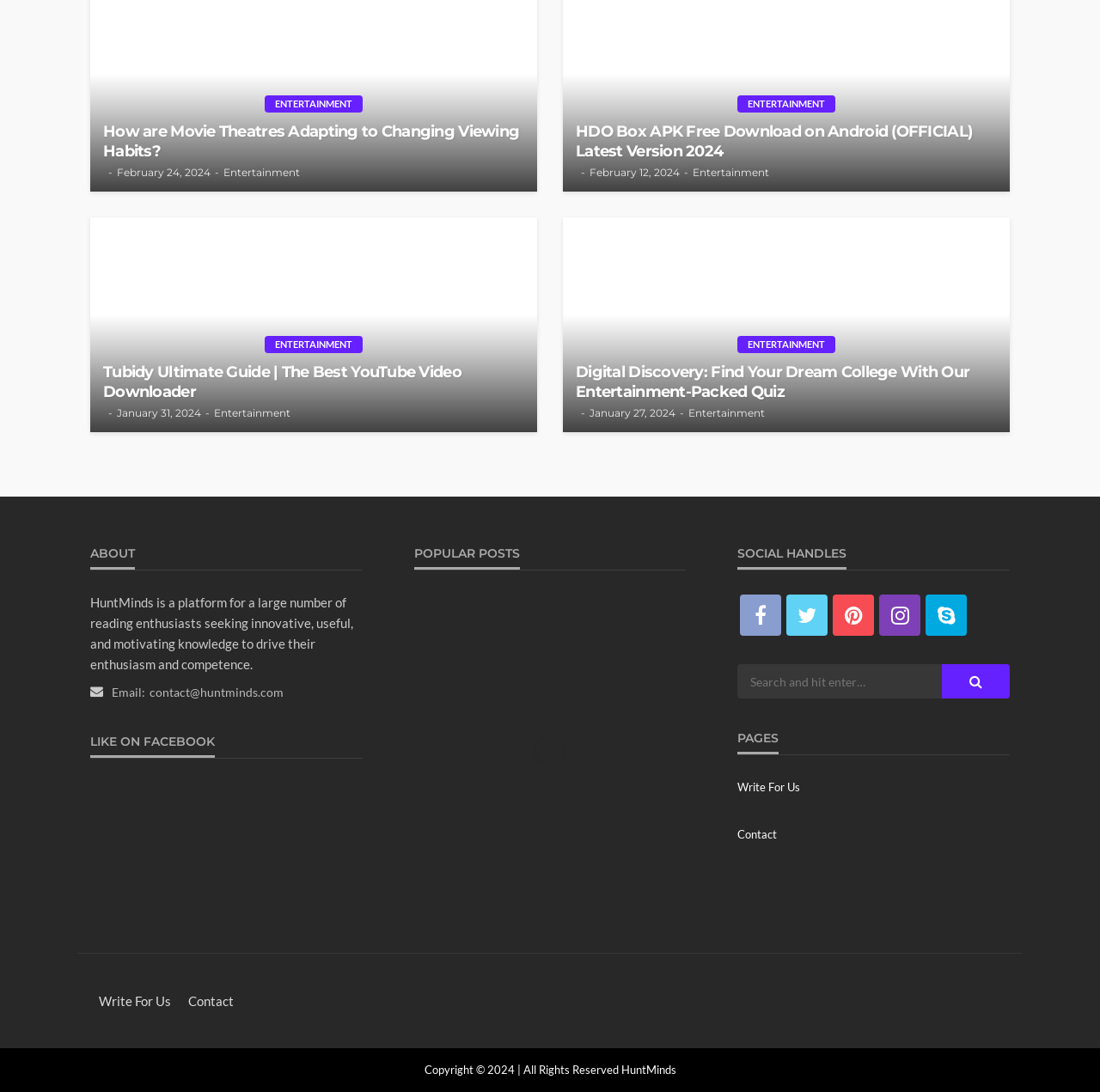Locate the bounding box coordinates of the item that should be clicked to fulfill the instruction: "Click on the 'Write For Us' link".

[0.671, 0.715, 0.728, 0.727]